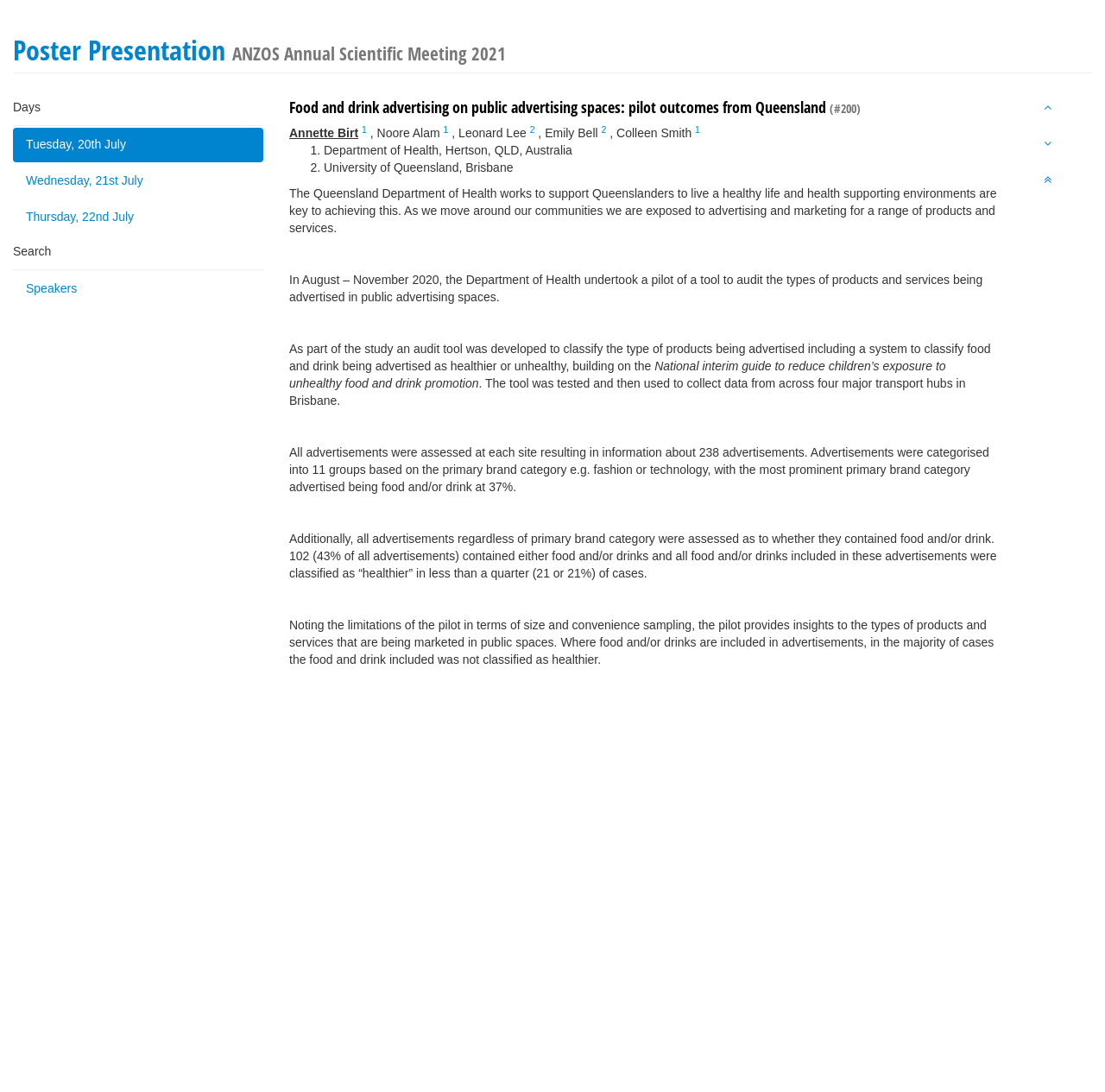Identify the first-level heading on the webpage and generate its text content.

Poster Presentation ANZOS Annual Scientific Meeting 2021